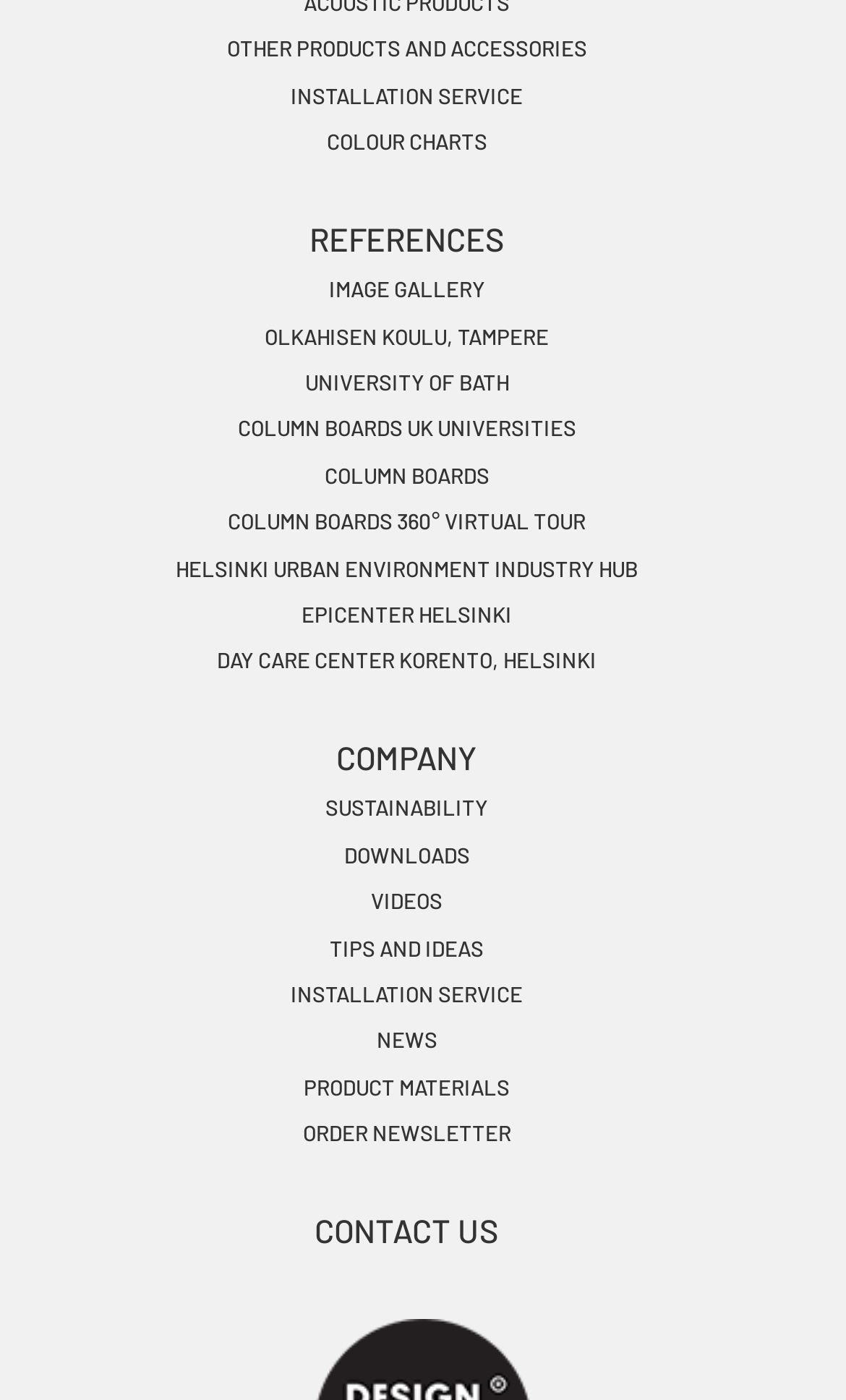Use a single word or phrase to answer the question: 
How many links are there on the webpage?

29